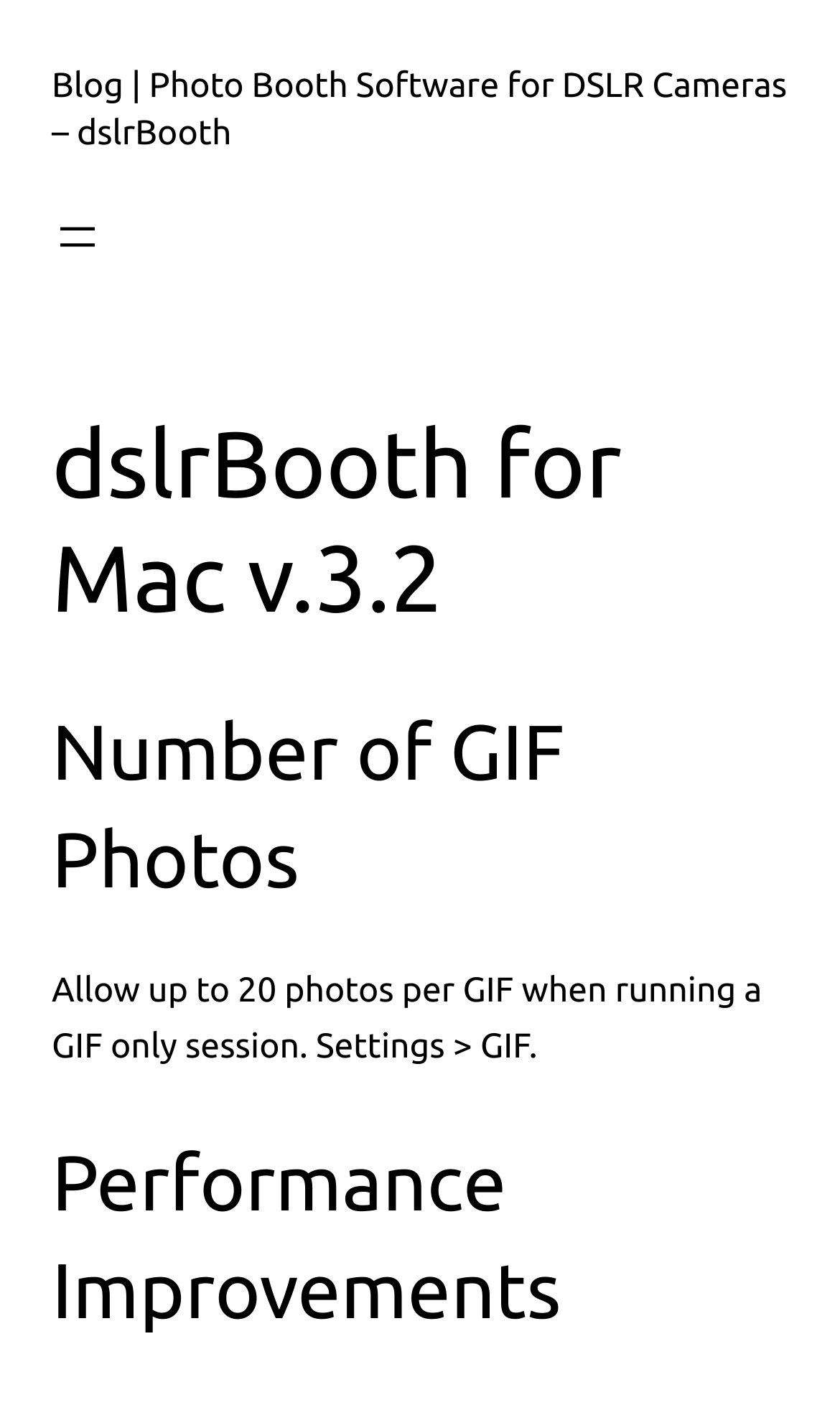What is the main heading displayed on the webpage? Please provide the text.

dslrBooth for Mac v.3.2